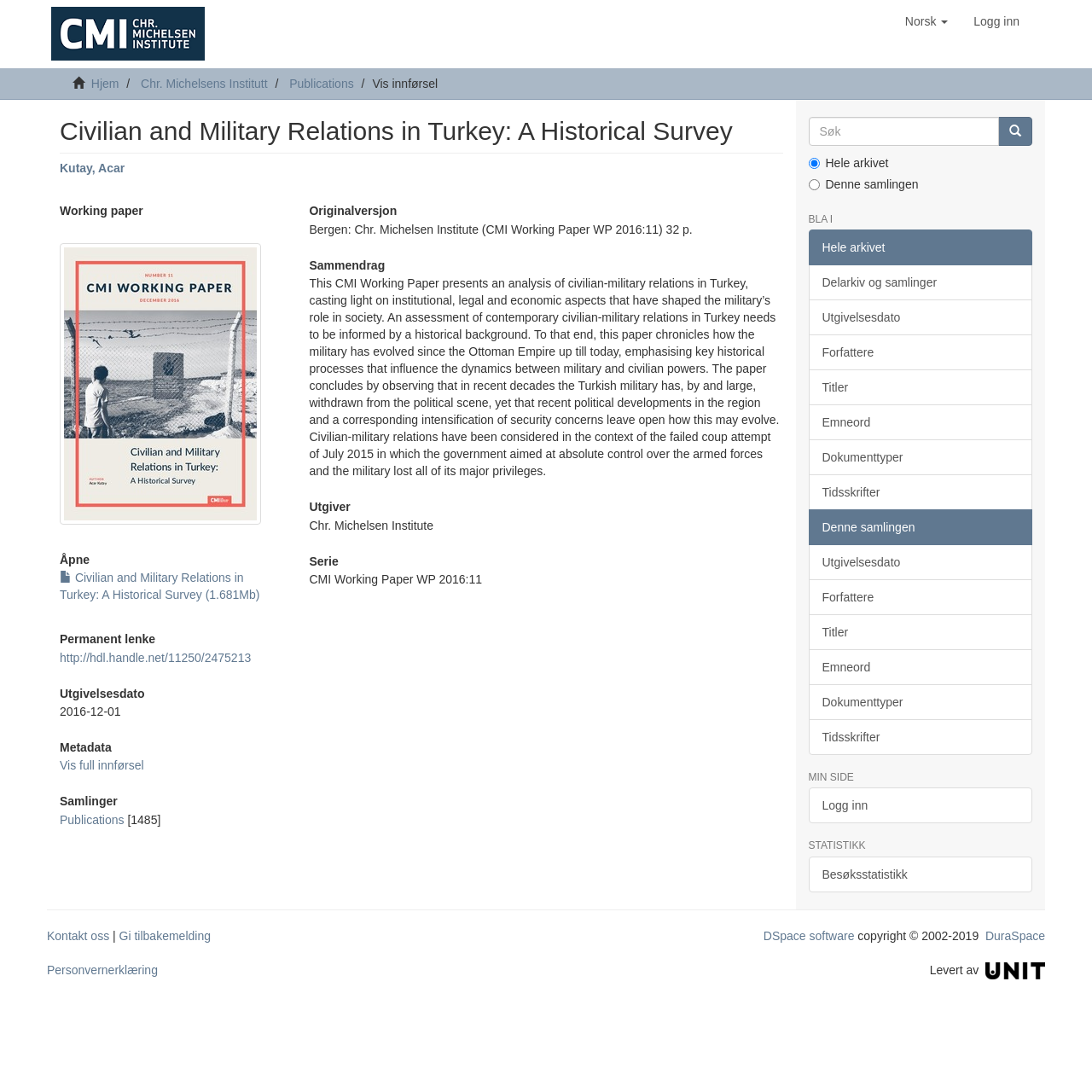What is the title of the research paper?
Give a comprehensive and detailed explanation for the question.

I found the title of the research paper by looking at the heading element with the text 'Civilian and Military Relations in Turkey: A Historical Survey' which is located at the top of the webpage.